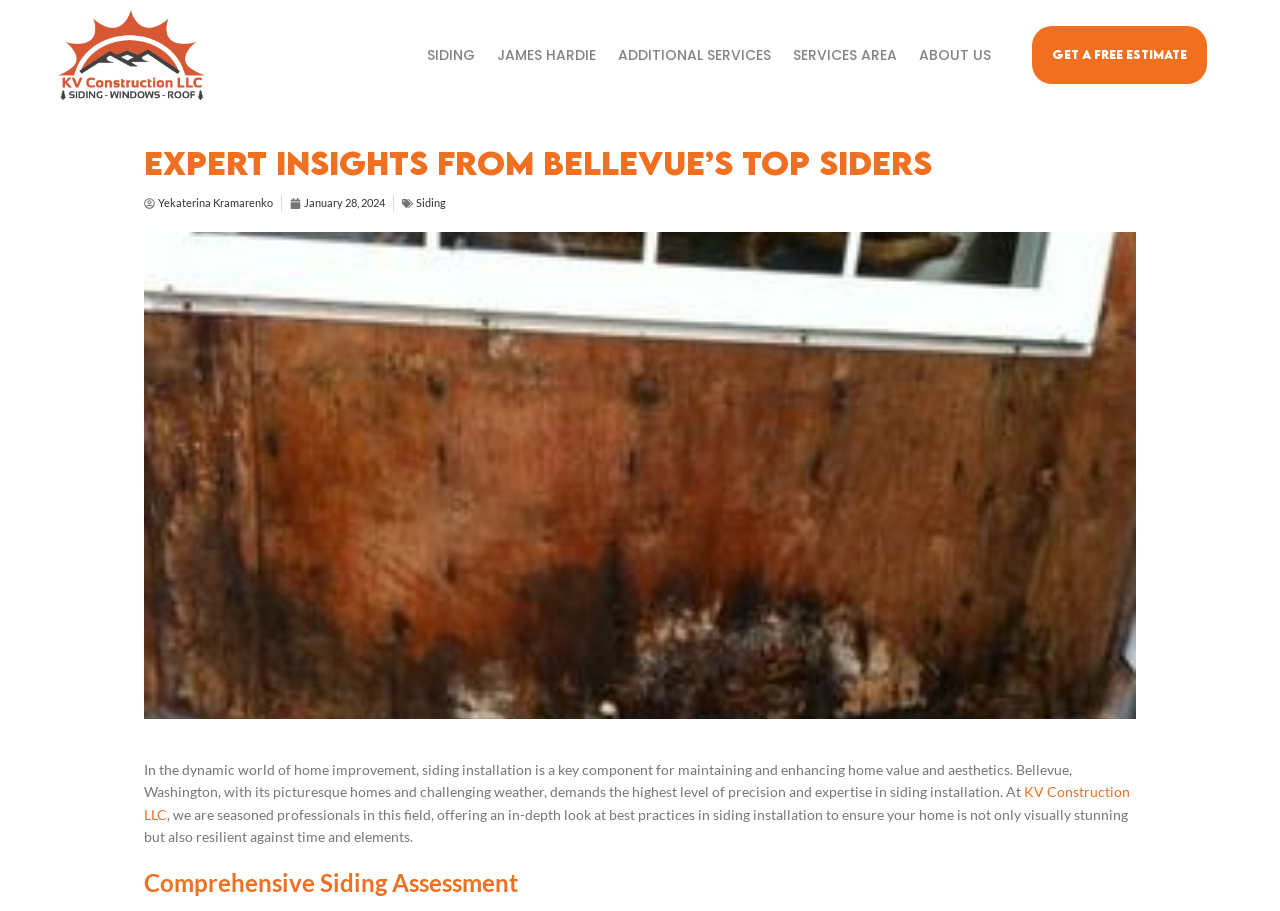Refer to the image and provide an in-depth answer to the question: 
What is the purpose of the company?

I inferred the purpose of the company by reading the static text 'At KV Construction LLC, we are seasoned professionals in this field, offering an in-depth look at best practices in siding installation...' with bounding box coordinates [0.113, 0.884, 0.881, 0.927] which suggests that the company provides siding installation services.